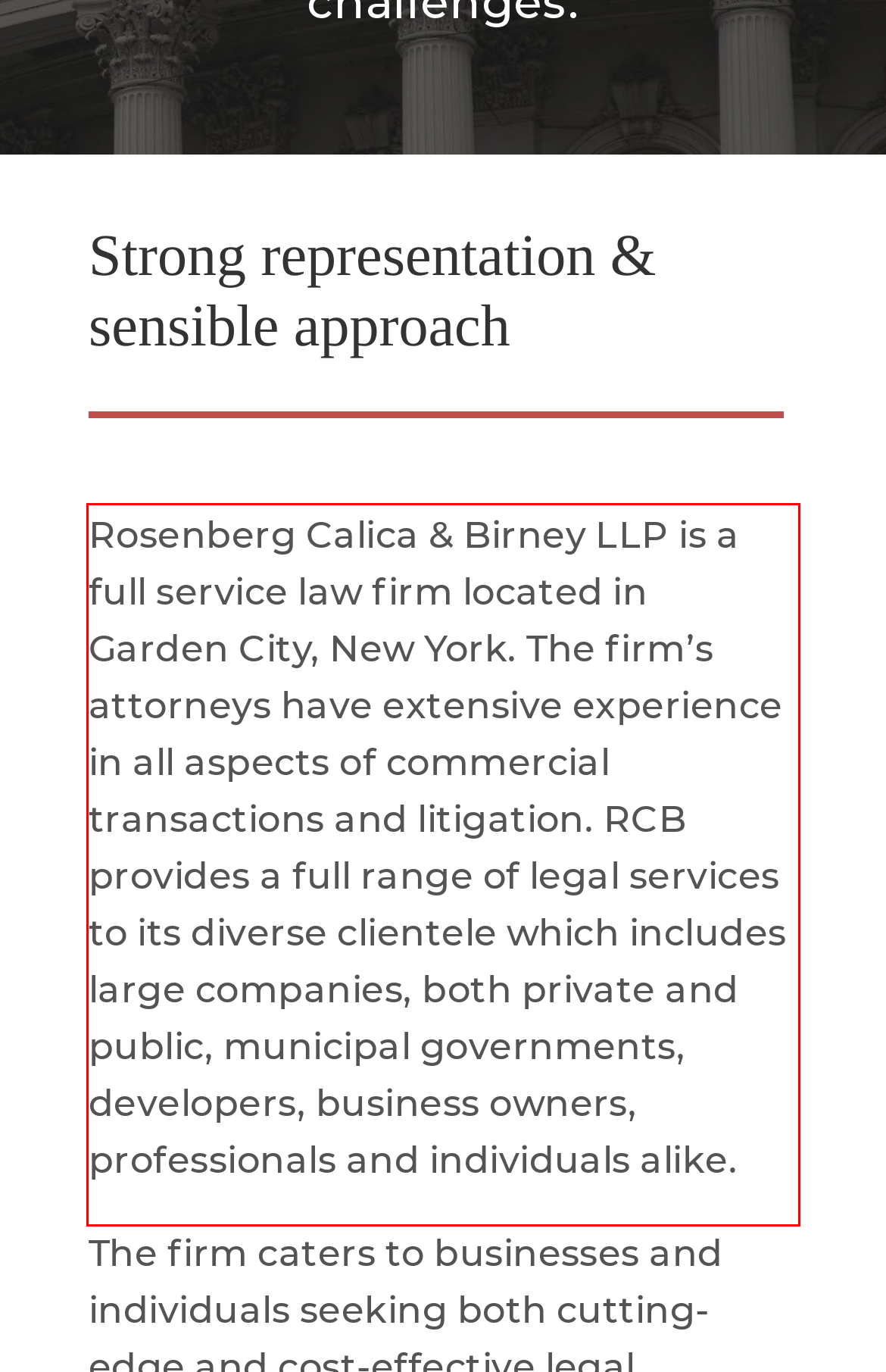Your task is to recognize and extract the text content from the UI element enclosed in the red bounding box on the webpage screenshot.

Rosenberg Calica & Birney LLP is a full service law firm located in Garden City, New York. The firm’s attorneys have extensive experience in all aspects of commercial transactions and litigation. RCB provides a full range of legal services to its diverse clientele which includes large companies, both private and public, municipal governments, developers, business owners, professionals and individuals alike.